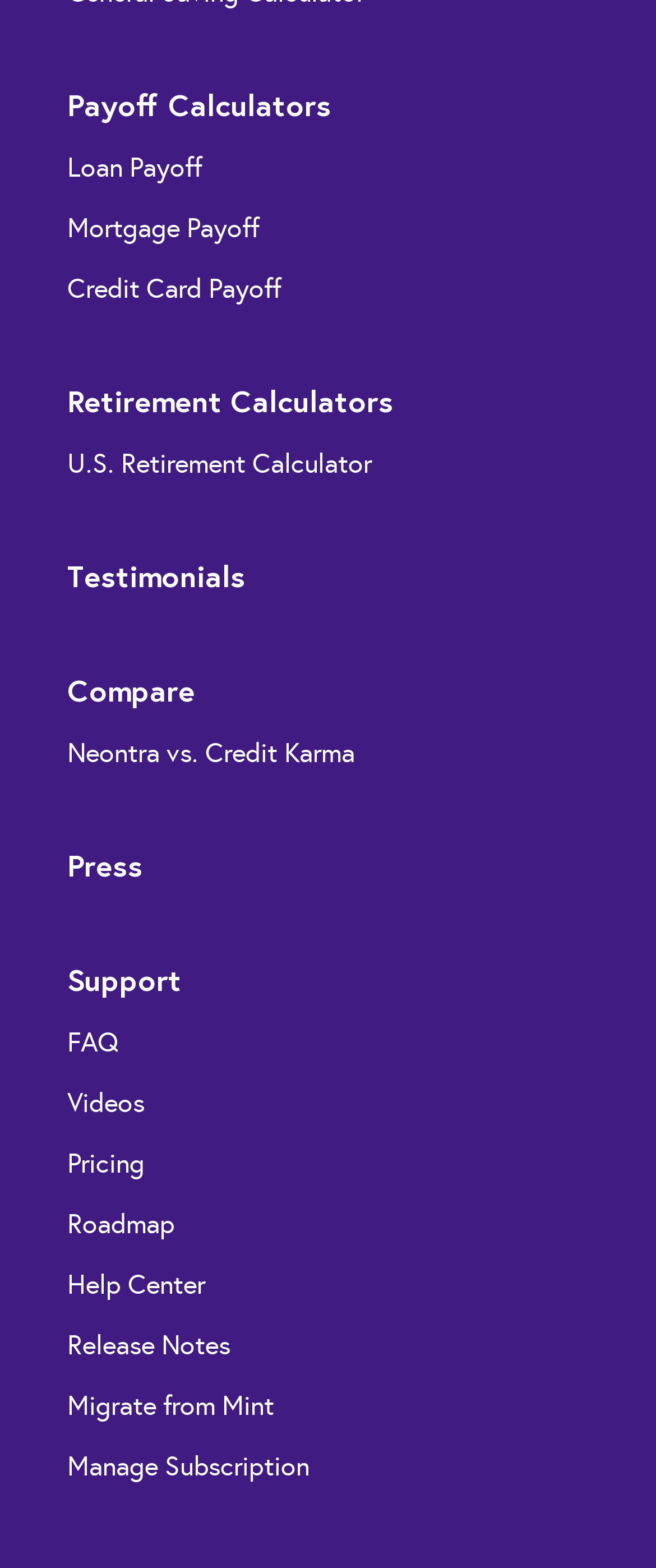From the webpage screenshot, identify the region described by Neontra vs. Credit Karma. Provide the bounding box coordinates as (top-left x, top-left y, bottom-right x, bottom-right y), with each value being a floating point number between 0 and 1.

[0.103, 0.468, 0.6, 0.494]